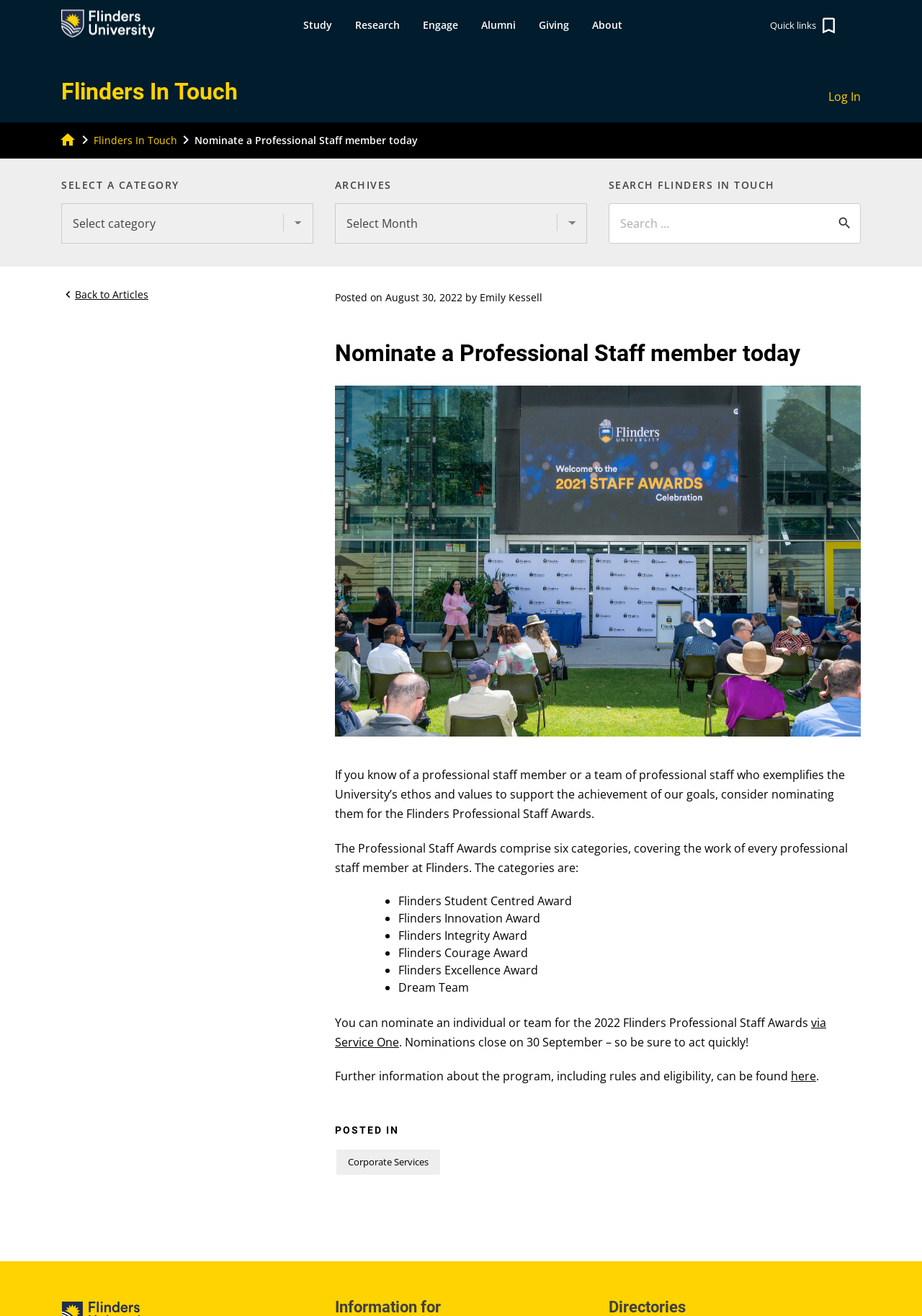Identify the bounding box coordinates for the element you need to click to achieve the following task: "Search for articles". The coordinates must be four float values ranging from 0 to 1, formatted as [left, top, right, bottom].

[0.66, 0.154, 0.934, 0.189]